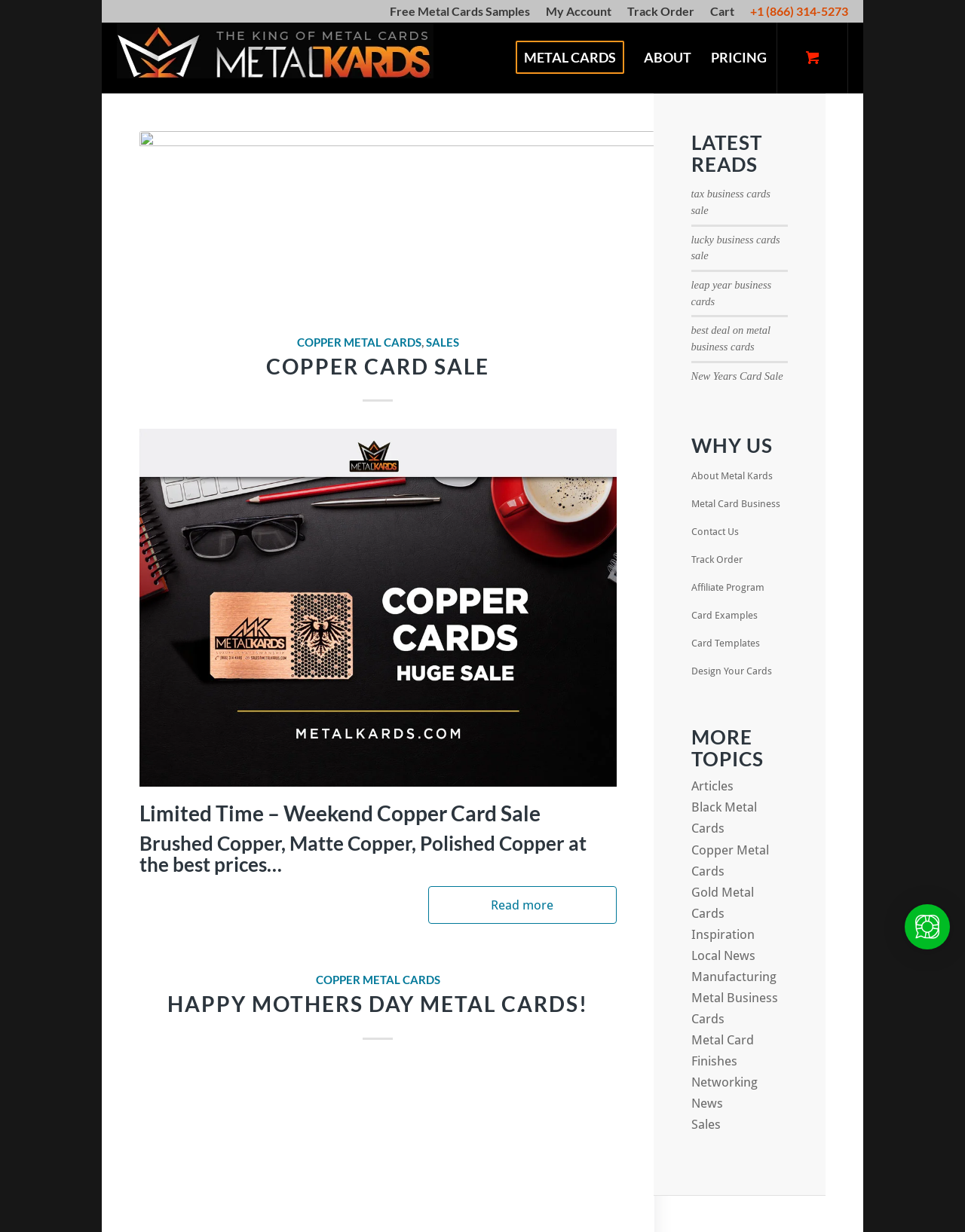What is the name of the company logo?
Please provide a comprehensive answer based on the details in the screenshot.

The company logo is an image with the text 'Metal Kards', which is located in the top-left corner of the webpage.